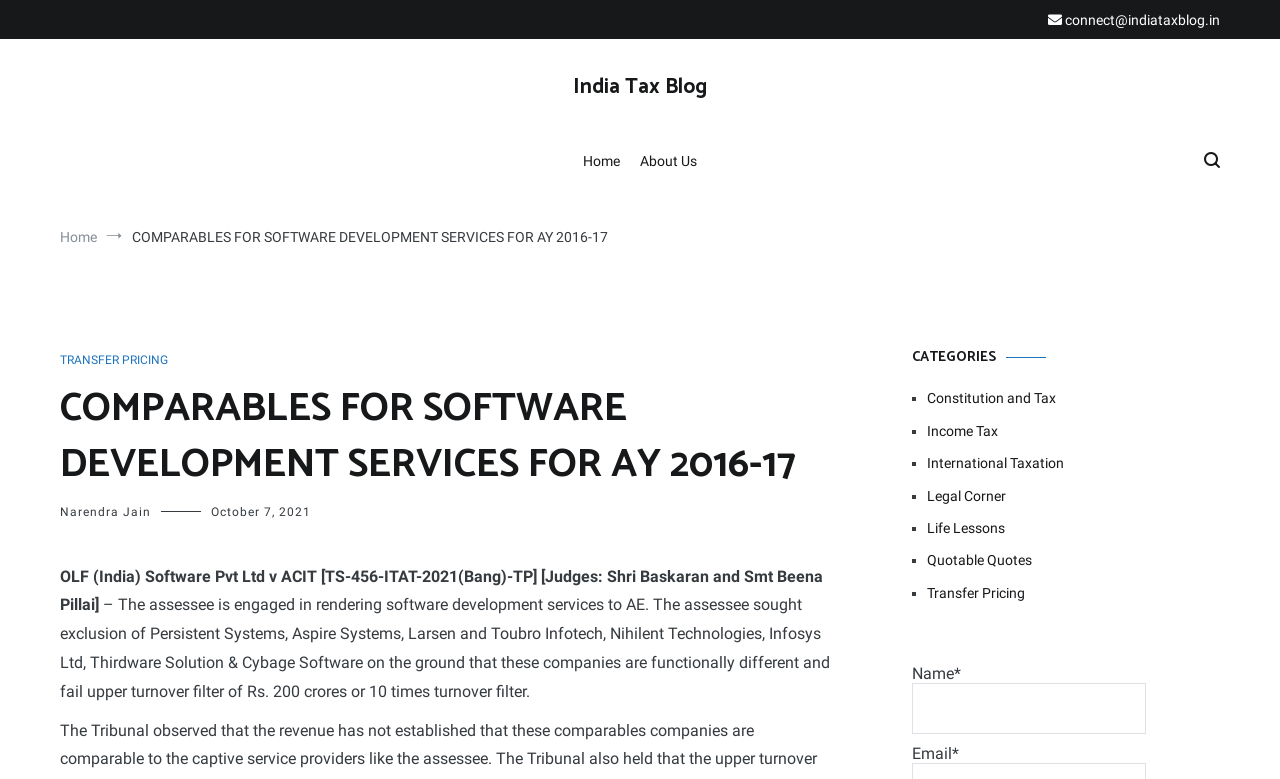What are the categories listed on the webpage?
Based on the screenshot, answer the question with a single word or phrase.

Constitution and Tax, Income Tax, International Taxation, etc.